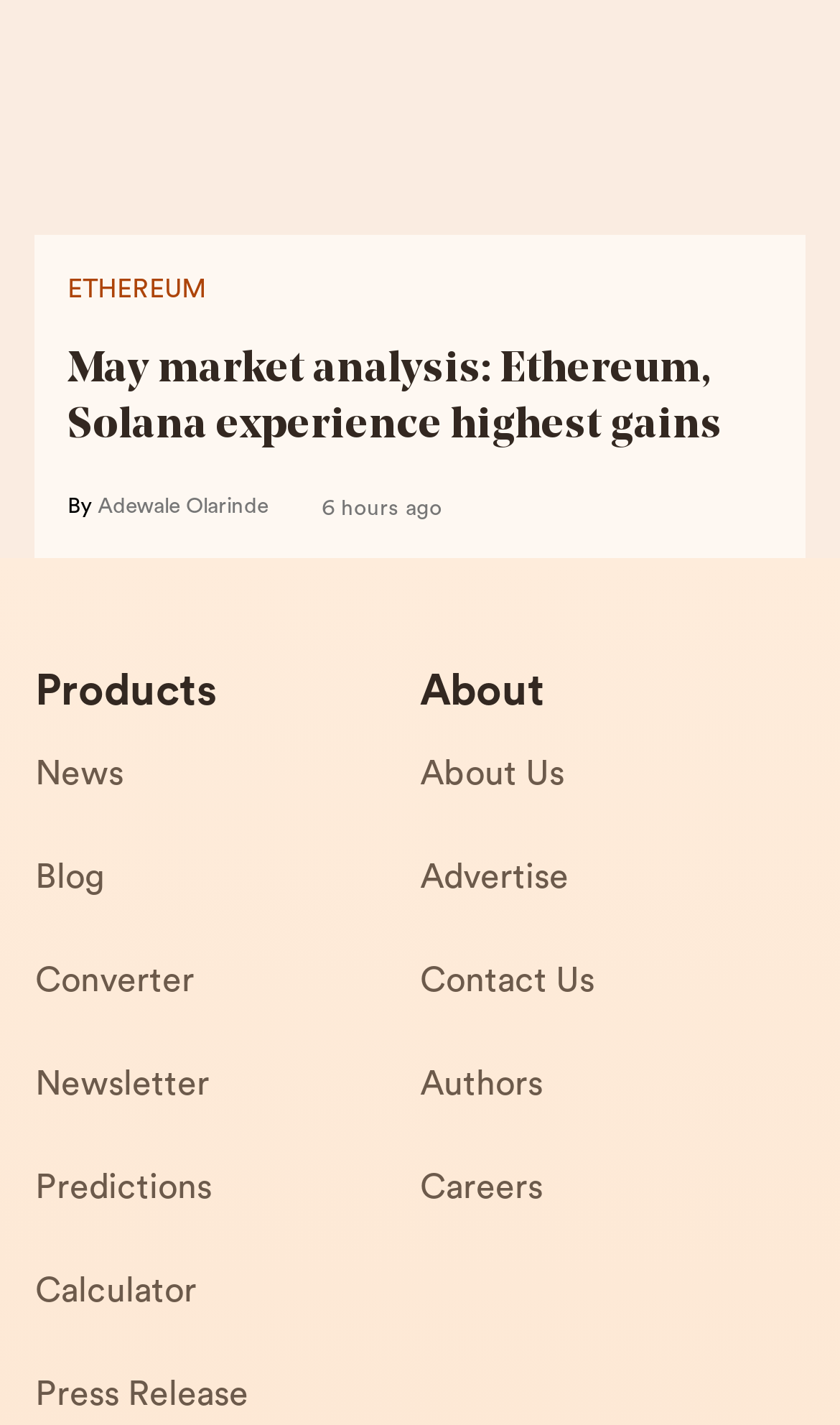Answer with a single word or phrase: 
What is the time frame of the market analysis?

6 hours ago